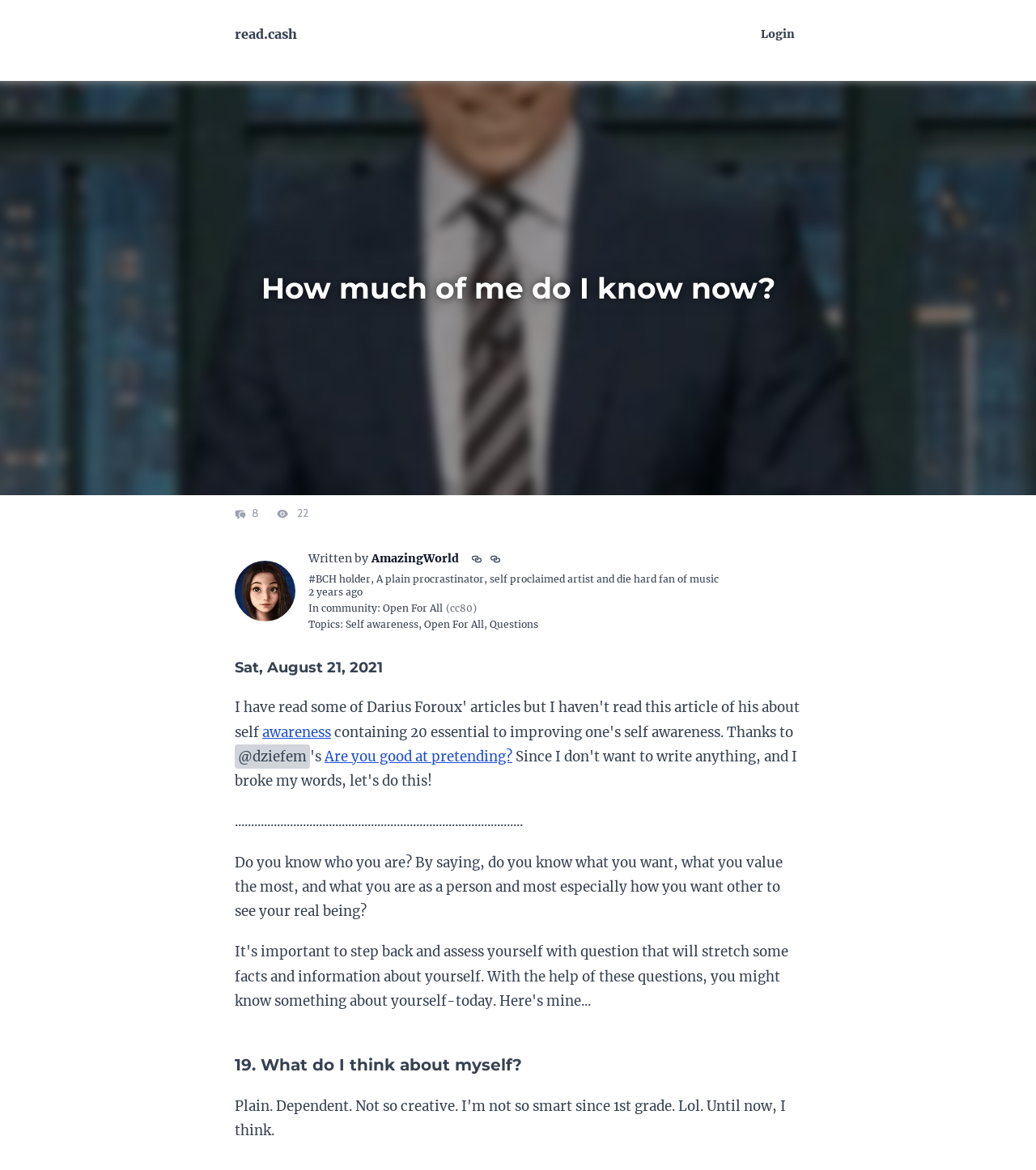Identify the bounding box coordinates necessary to click and complete the given instruction: "view the community Open For All".

[0.37, 0.514, 0.46, 0.525]